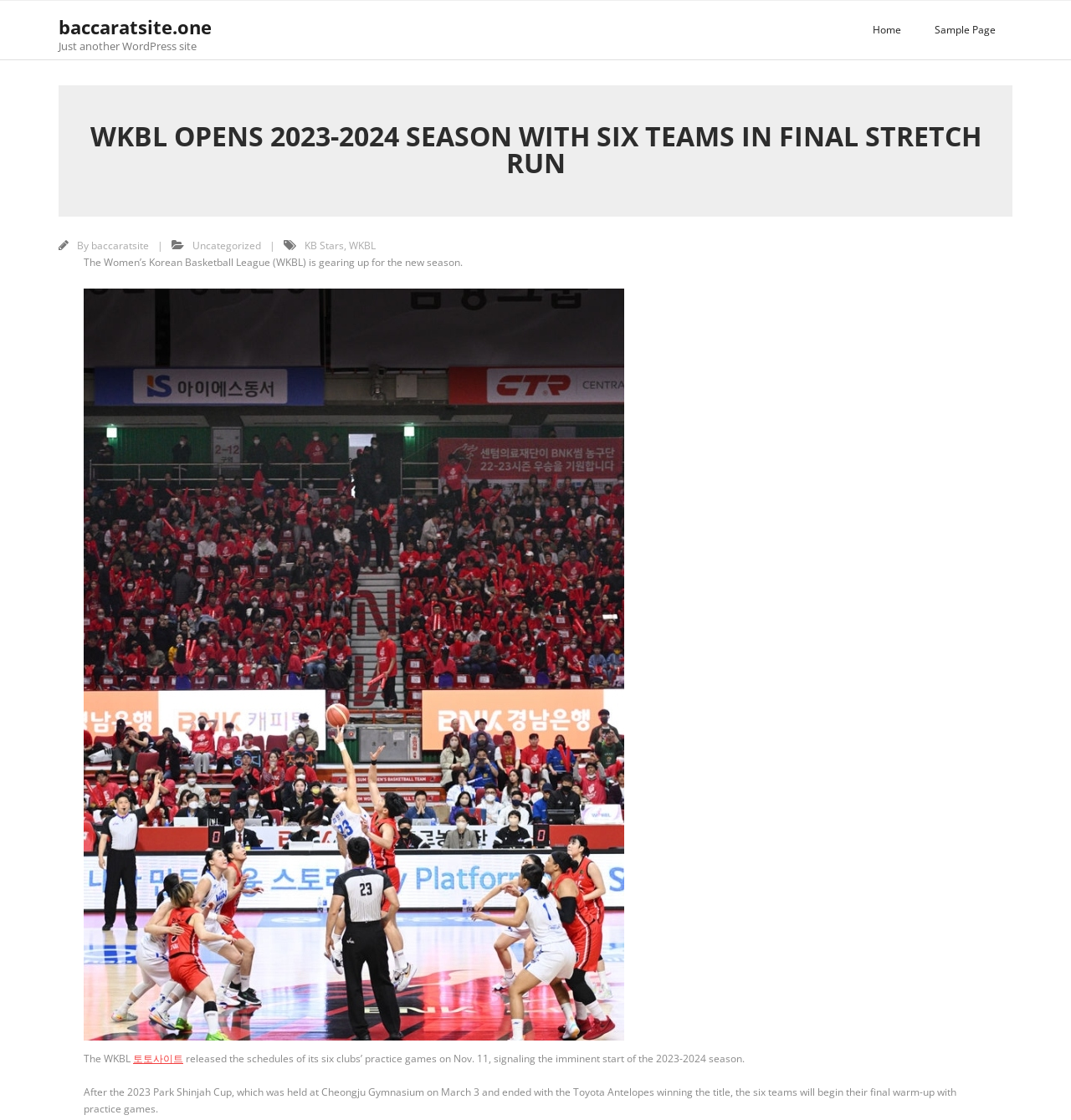Identify the bounding box coordinates of the section to be clicked to complete the task described by the following instruction: "go to home page". The coordinates should be four float numbers between 0 and 1, formatted as [left, top, right, bottom].

[0.799, 0.001, 0.857, 0.053]